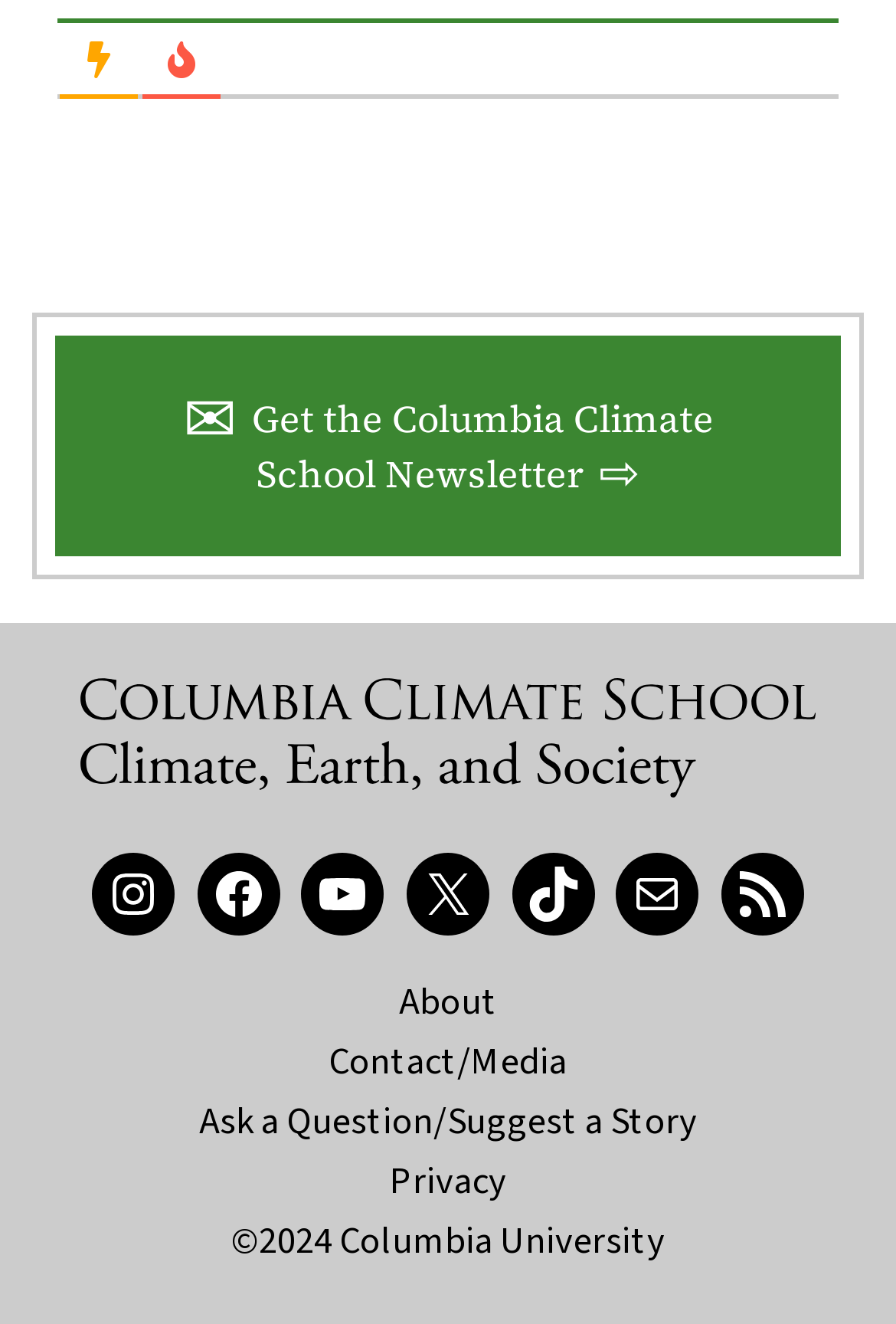Can you find the bounding box coordinates of the area I should click to execute the following instruction: "Follow on Instagram"?

[0.103, 0.644, 0.195, 0.707]